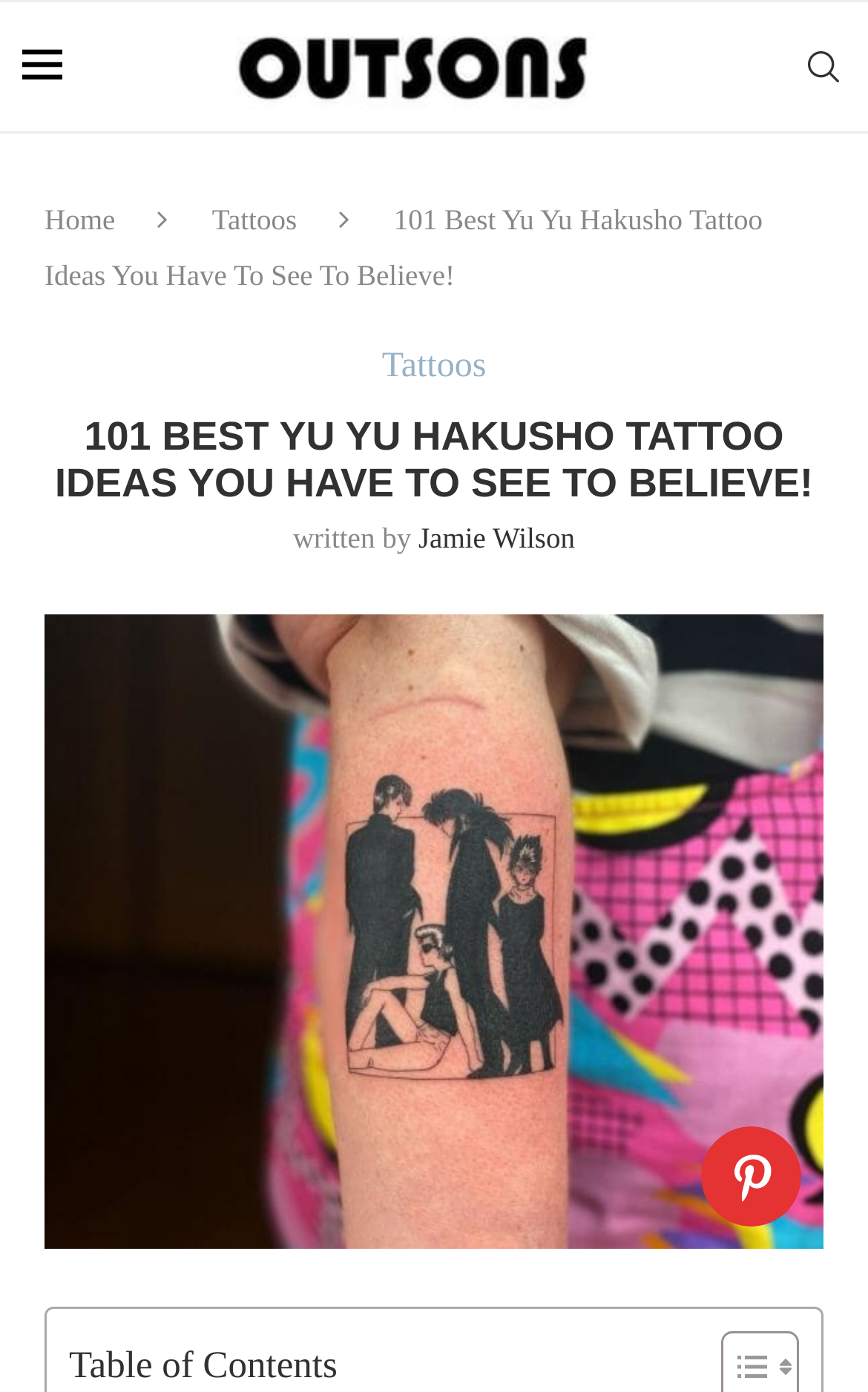What is the 'Table of Contents' section for?
Refer to the image and provide a one-word or short phrase answer.

Navigating the webpage